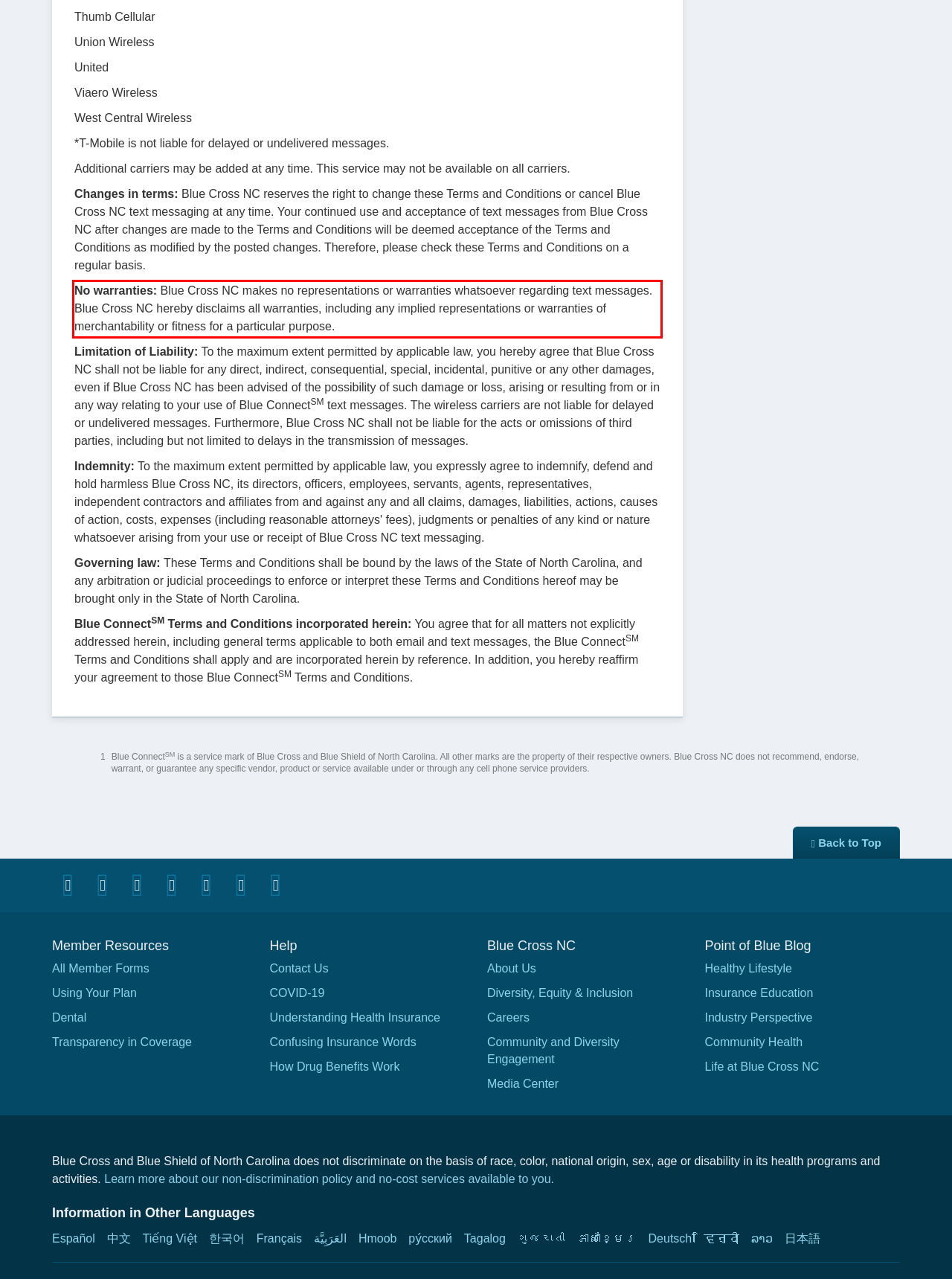Using the provided screenshot, read and generate the text content within the red-bordered area.

No warranties: Blue Cross NC makes no representations or warranties whatsoever regarding text messages. Blue Cross NC hereby disclaims all warranties, including any implied representations or warranties of merchantability or fitness for a particular purpose.